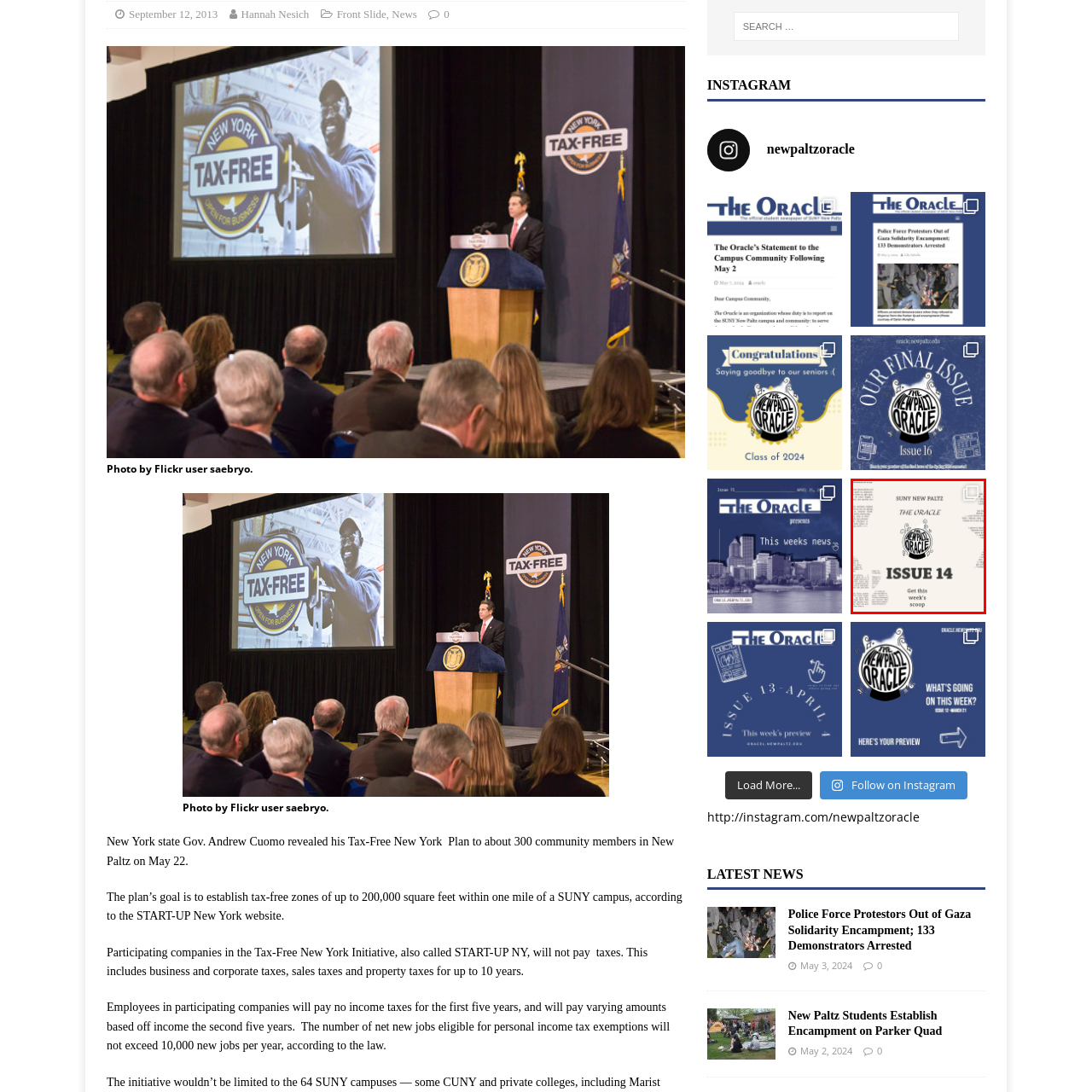What is emphasized in the design?
Review the image marked by the red bounding box and deliver a detailed response to the question.

The design showcases the title 'The Oracle' prominently in bold, stylized font, with 'ISSUE 14' emphasized at the center, indicating the current issue of the newspaper.